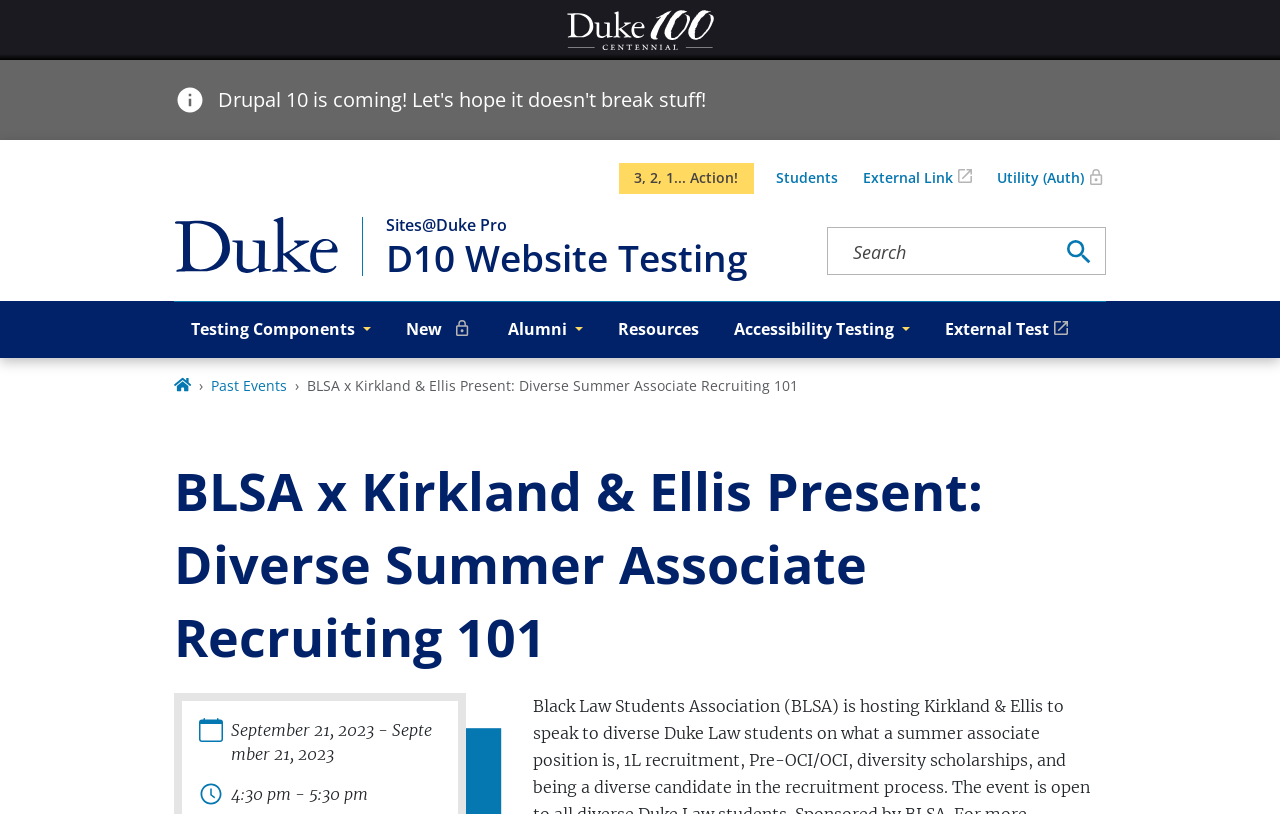What time does the event start?
Utilize the information in the image to give a detailed answer to the question.

I found the start time of the event by looking at the text '4:30 pm' which is located below the heading 'BLSA x Kirkland & Ellis Present: Diverse Summer Associate Recruiting 101'.